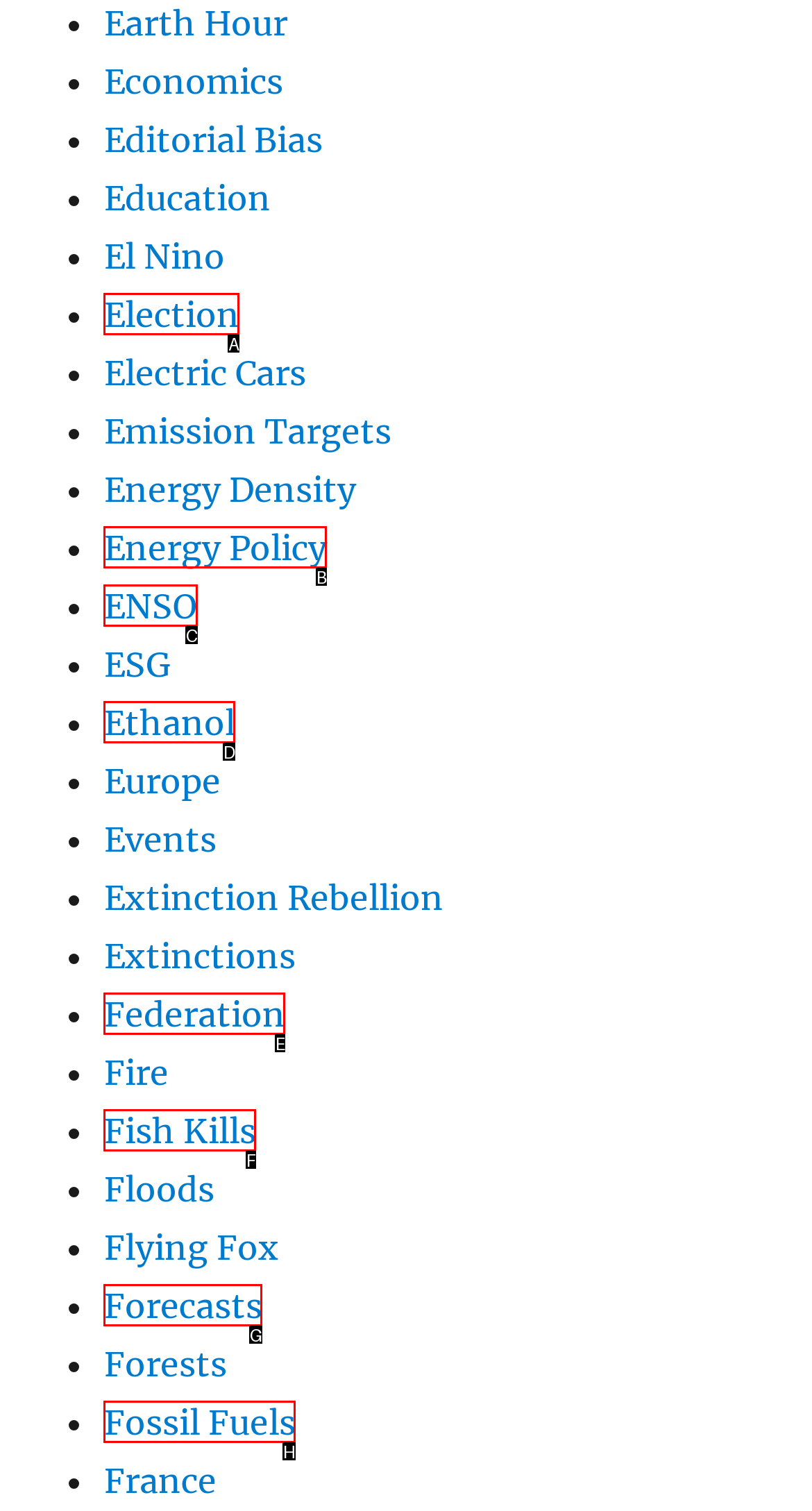Which HTML element fits the description: Fossil Fuels? Respond with the letter of the appropriate option directly.

H